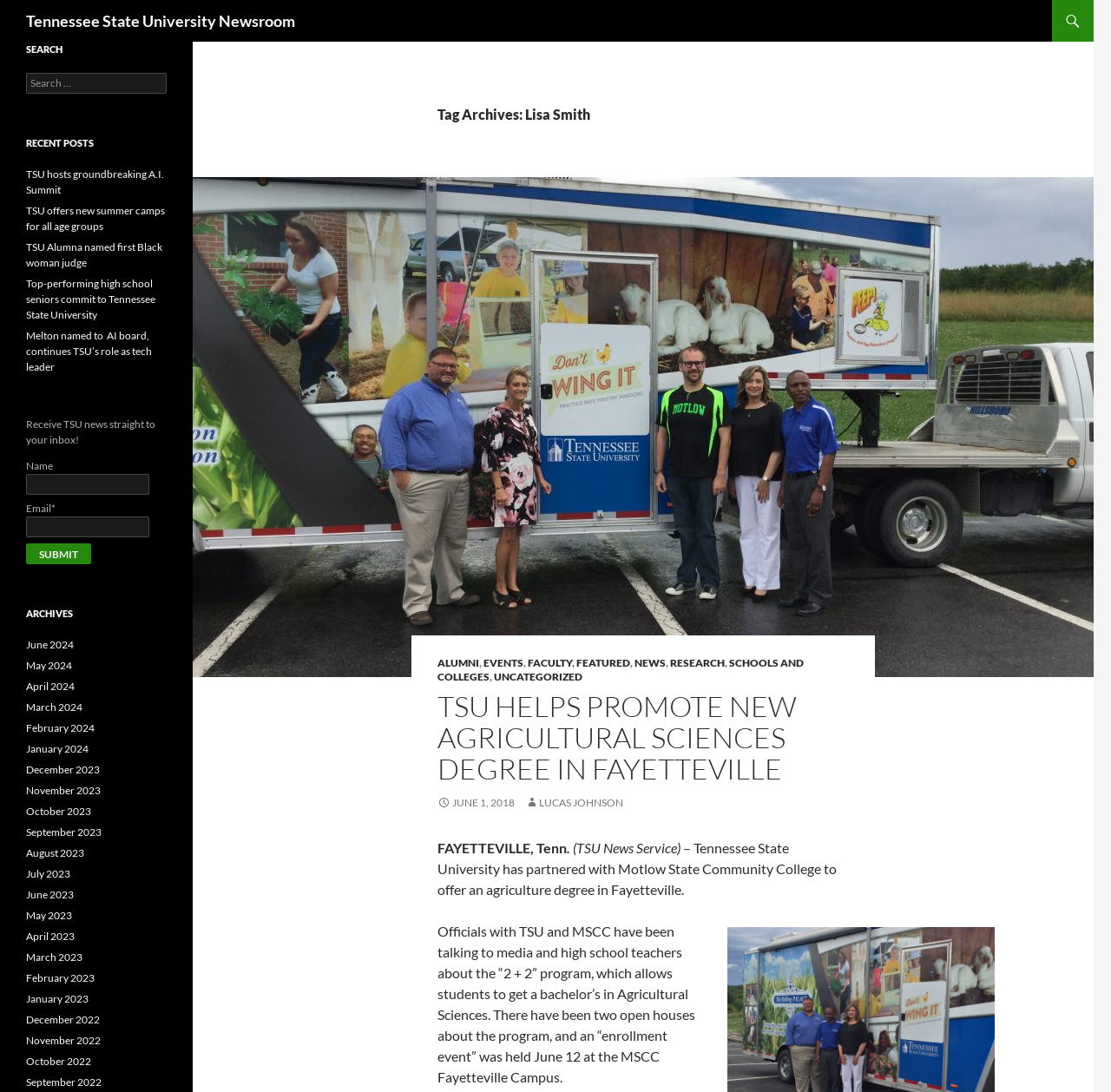Identify the bounding box coordinates of the element that should be clicked to fulfill this task: "View archives for June 2024". The coordinates should be provided as four float numbers between 0 and 1, i.e., [left, top, right, bottom].

[0.023, 0.585, 0.066, 0.596]